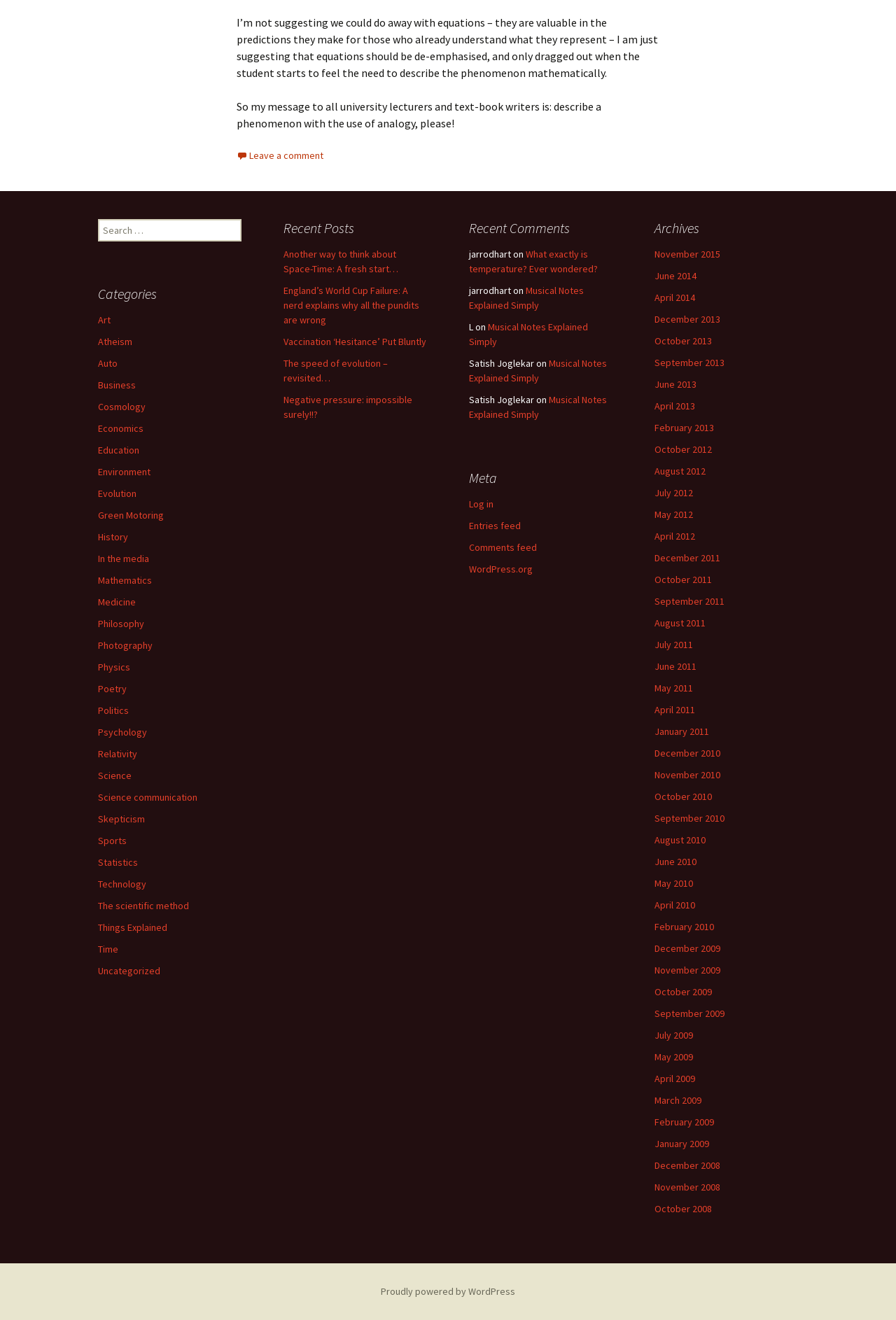Locate the coordinates of the bounding box for the clickable region that fulfills this instruction: "Browse archives from November 2015".

[0.73, 0.188, 0.804, 0.197]